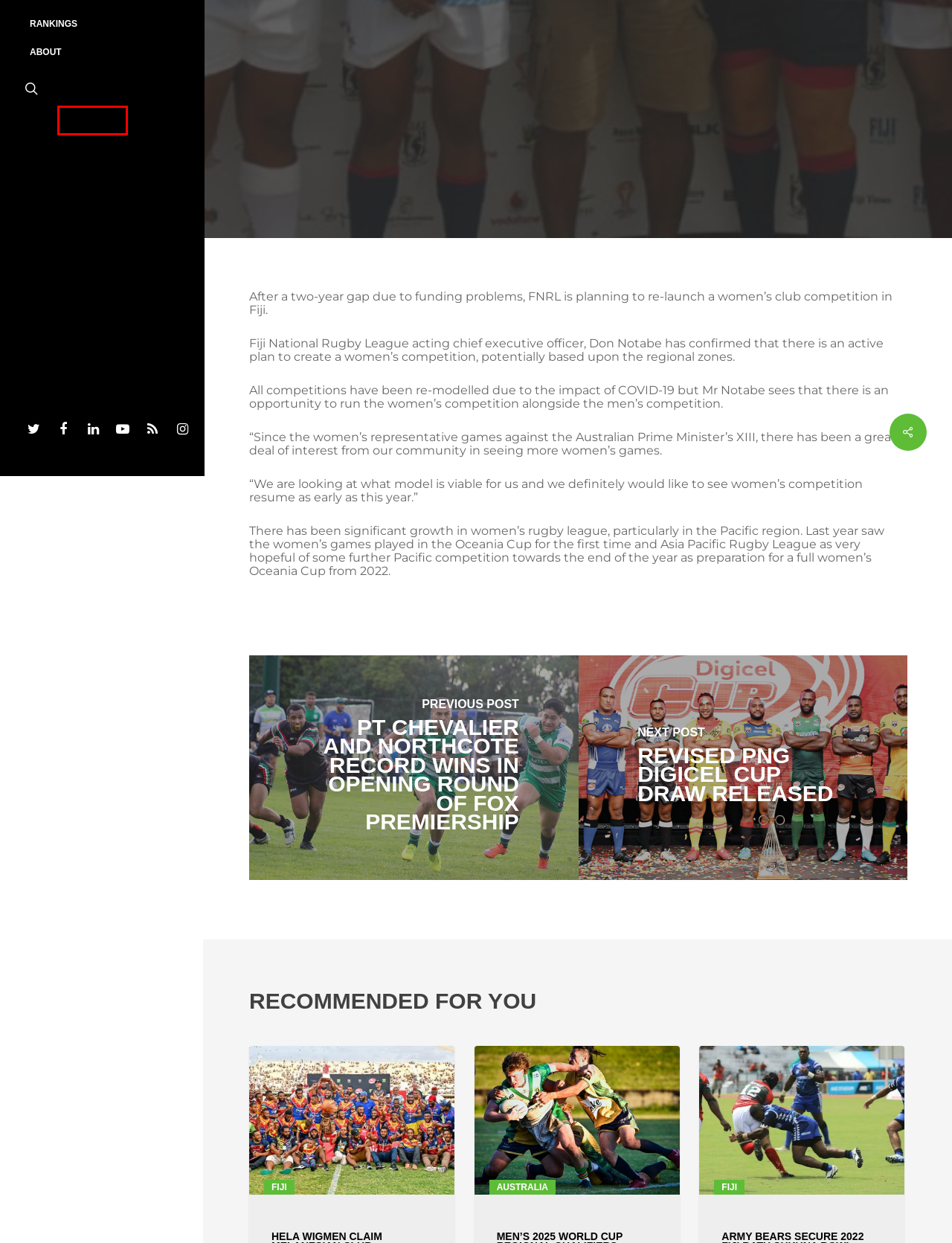Examine the screenshot of a webpage with a red bounding box around a UI element. Select the most accurate webpage description that corresponds to the new page after clicking the highlighted element. Here are the choices:
A. Colombia - Asia Pacific Rugby League
B. Revised PNG Digicel Cup draw released - Asia Pacific Rugby League
C. Brazil - Asia Pacific Rugby League
D. New Zealand - Asia Pacific Rugby League
E. Chile - Asia Pacific Rugby League
F. Japan - Asia Pacific Rugby League
G. Army Bears secure 2022 Fiji Ratu Sukuna Bowl - Asia Pacific Rugby League
H. Affiliate Members - Asia Pacific Rugby League

D